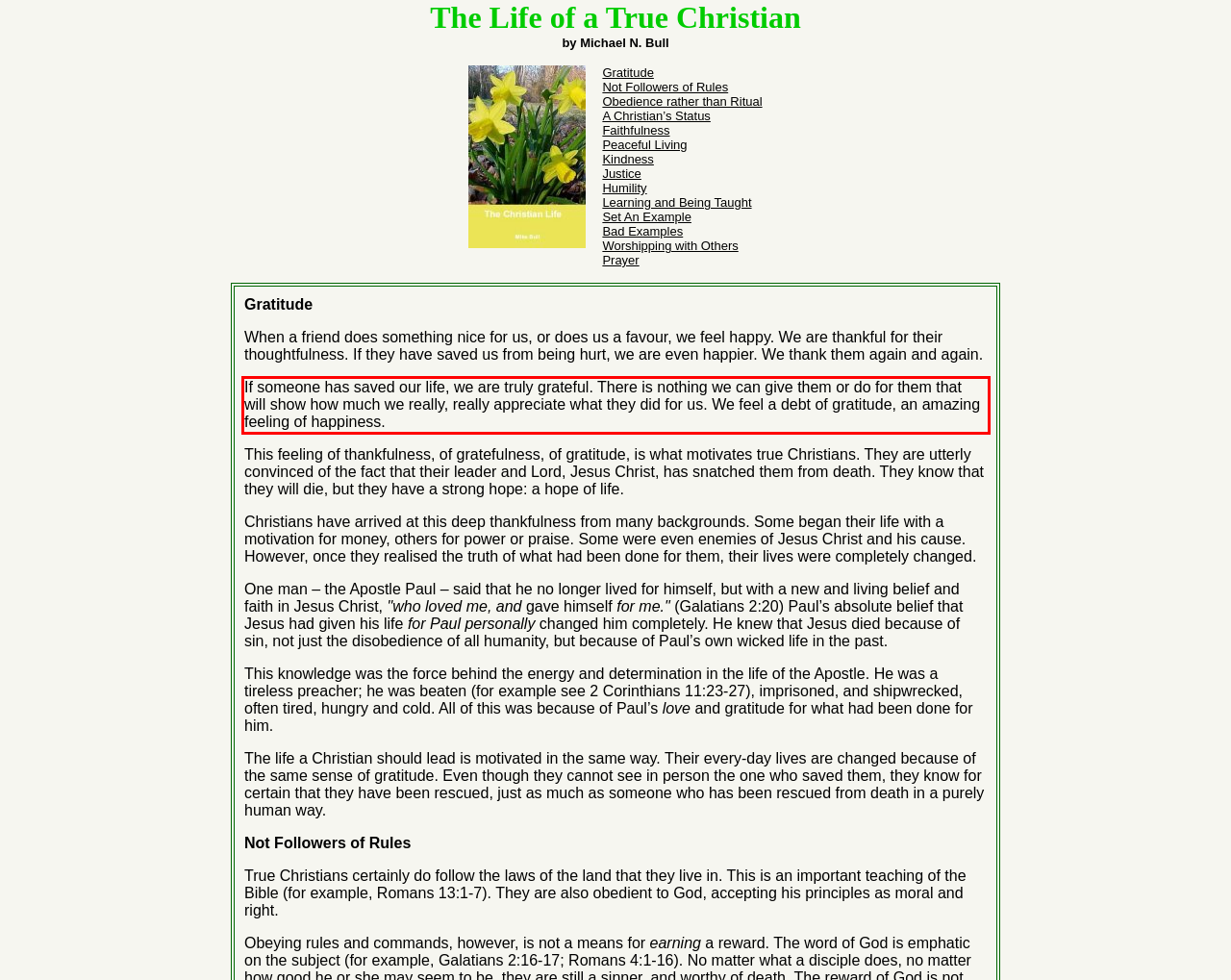You have a screenshot with a red rectangle around a UI element. Recognize and extract the text within this red bounding box using OCR.

If someone has saved our life, we are truly grateful. There is nothing we can give them or do for them that will show how much we really, really appreciate what they did for us. We feel a debt of gratitude, an amazing feeling of happiness.